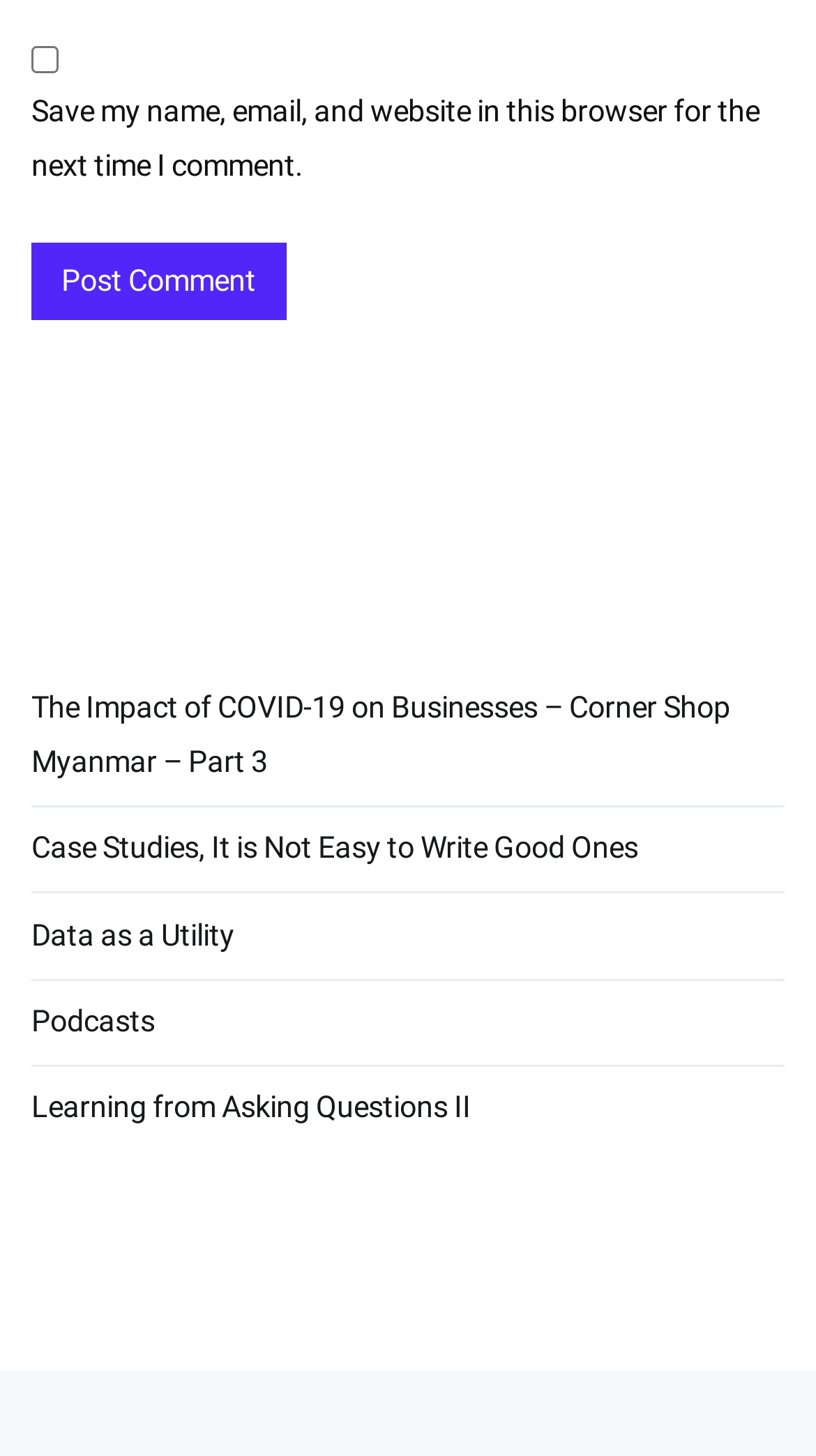With reference to the image, please provide a detailed answer to the following question: How many links are in the complementary section?

I counted the number of links in the complementary section, which are 'The Impact of COVID-19 on Businesses – Corner Shop Myanmar – Part 3', 'Case Studies, It is Not Easy to Write Good Ones', 'Data as a Utility', 'Podcasts', and 'Learning from Asking Questions II'.